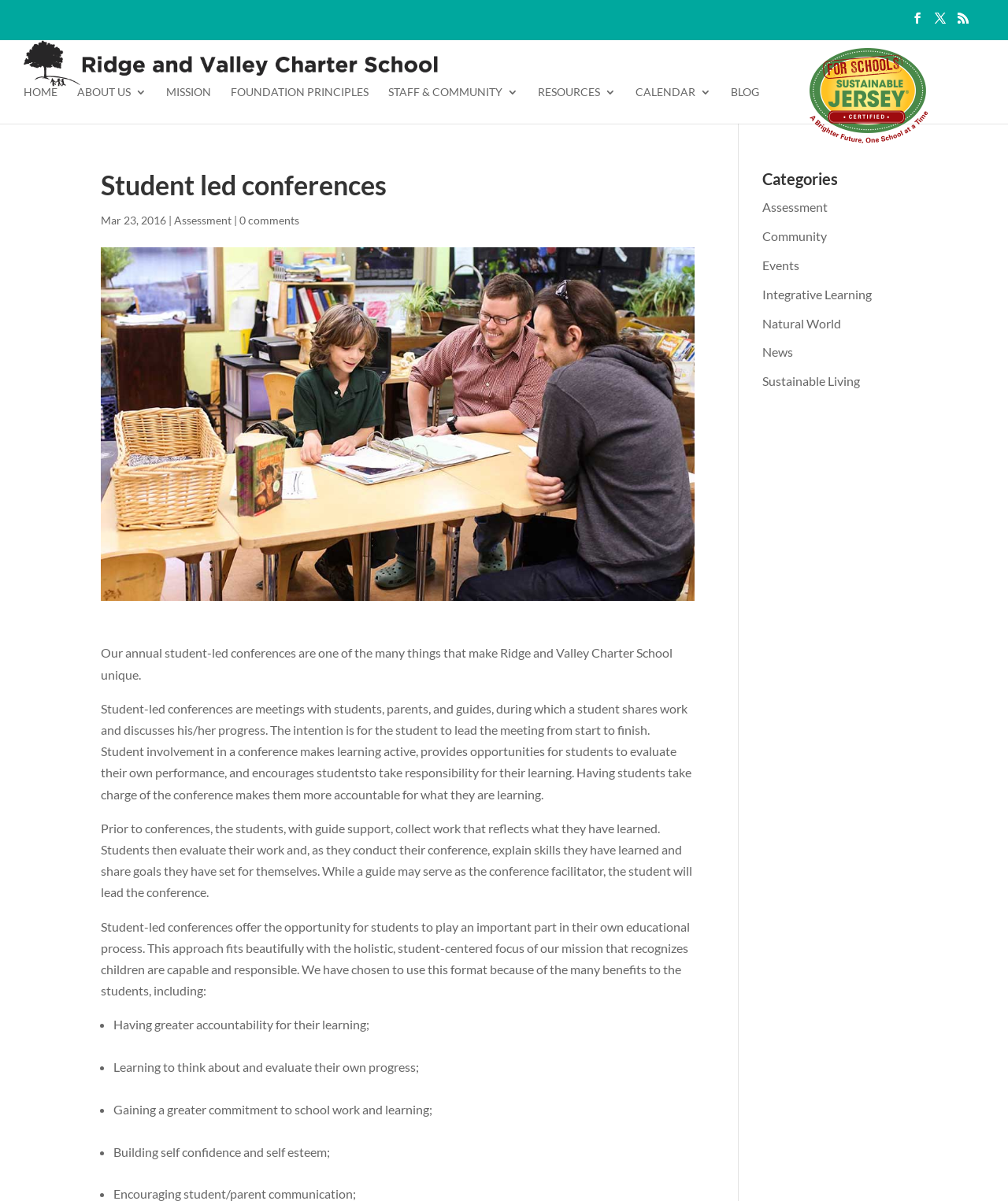Determine the bounding box coordinates for the area that should be clicked to carry out the following instruction: "View Featured Posts".

None